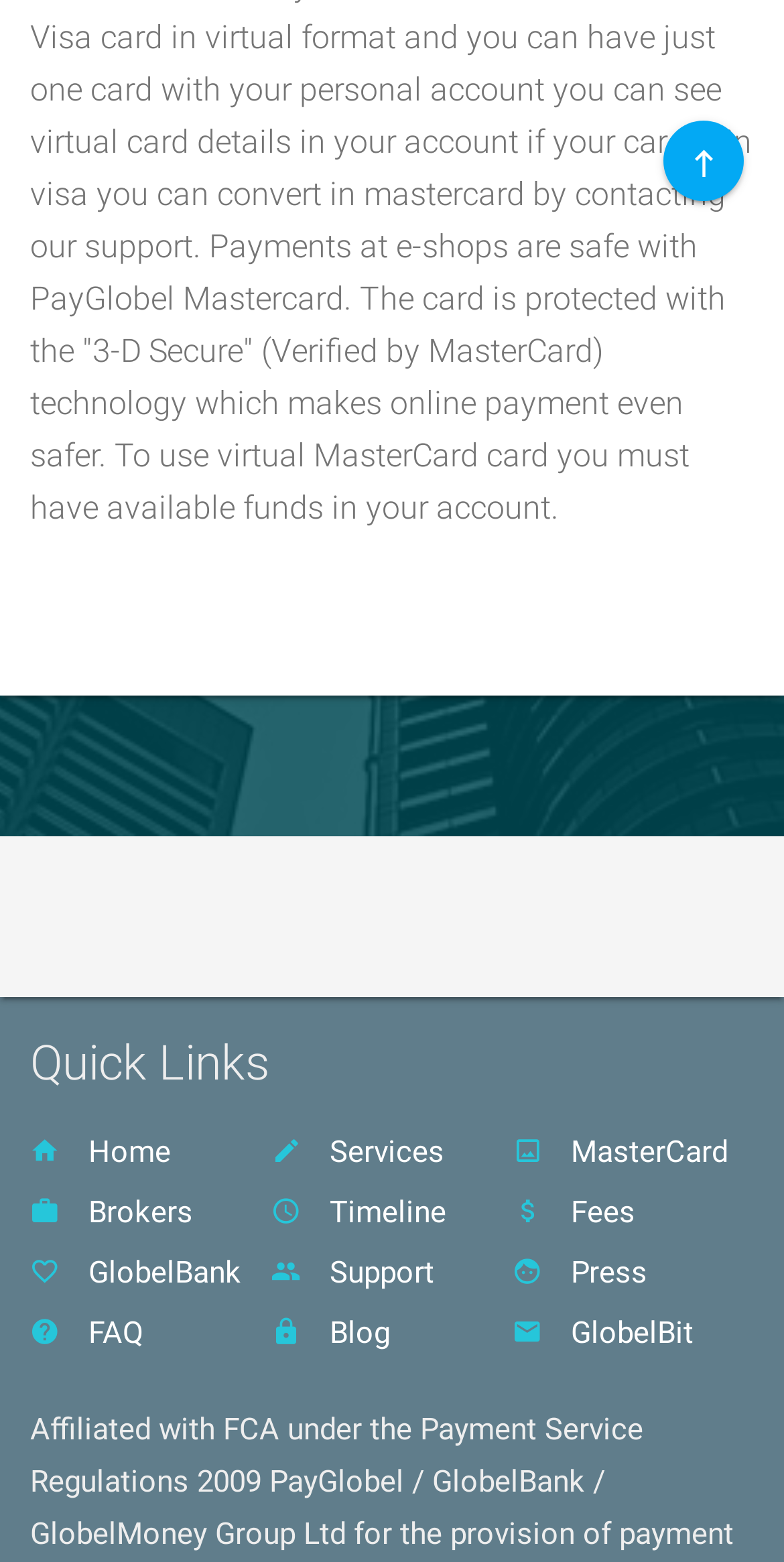What is the first link in the Quick Links section?
Refer to the image and provide a concise answer in one word or phrase.

Home